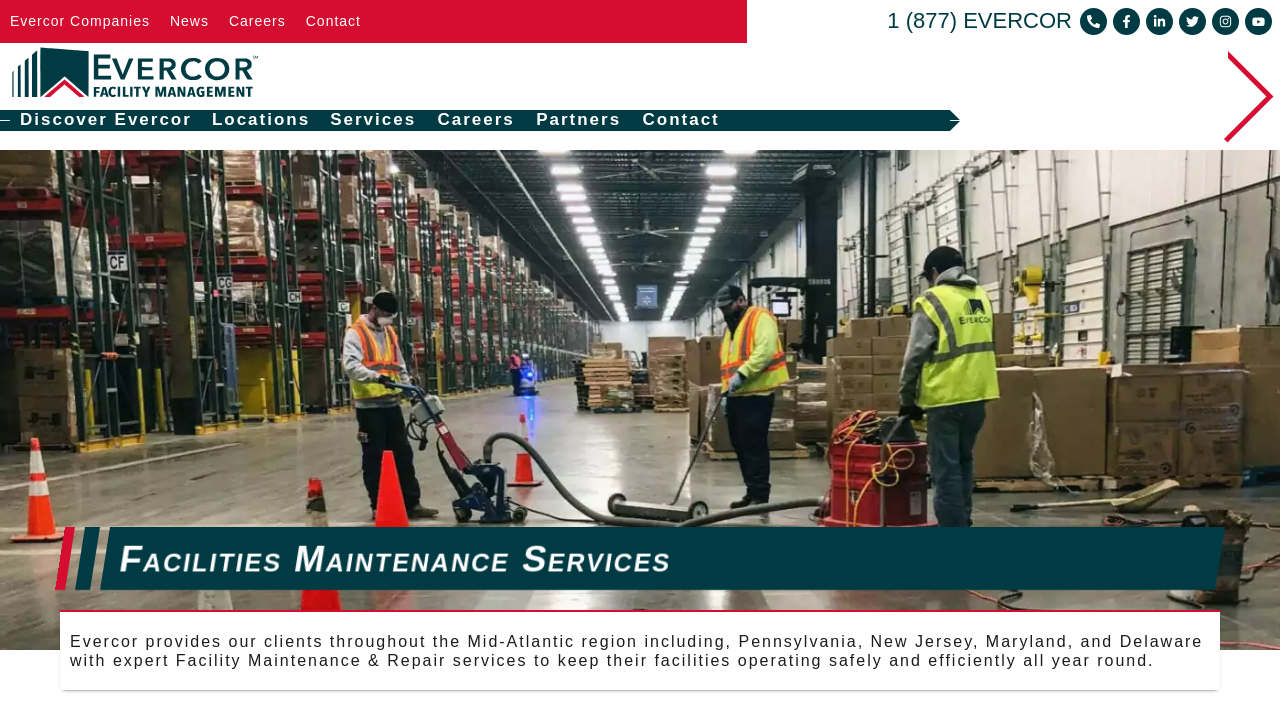What are the locations served by Evercor?
Craft a detailed and extensive response to the question.

I read the static text on the webpage and found that Evercor serves clients throughout the Mid-Atlantic region, including Pennsylvania, New Jersey, Maryland, and Delaware.